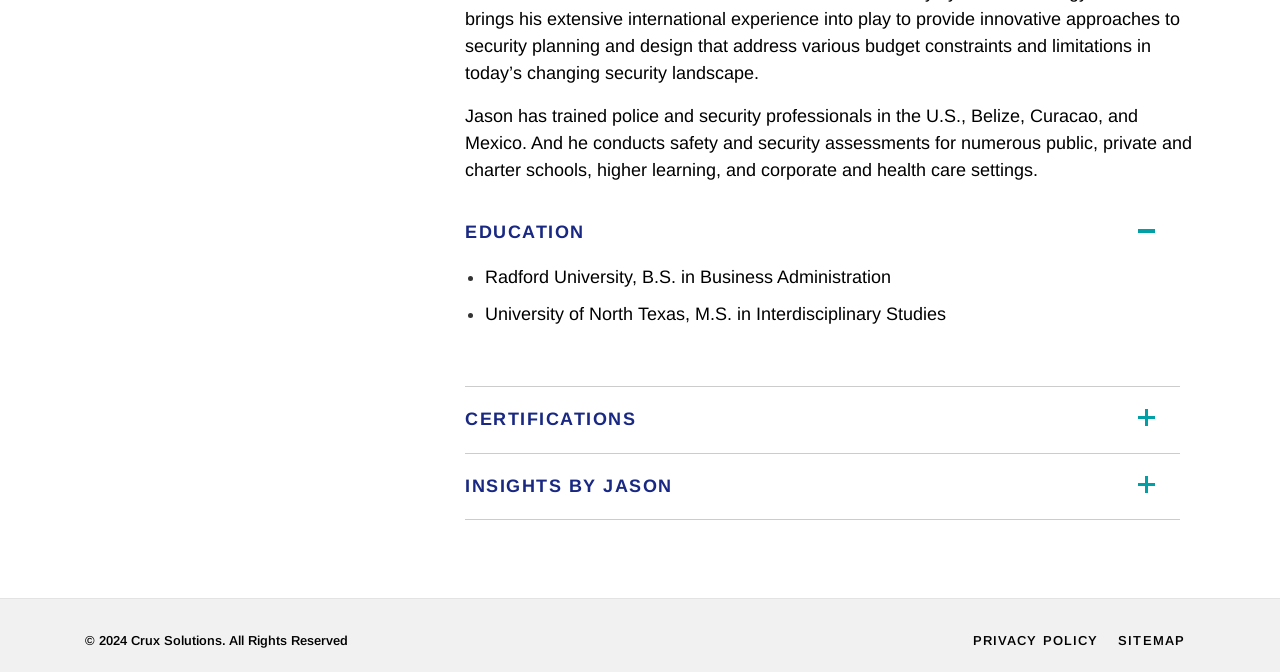Extract the bounding box coordinates of the UI element described: "Insights By Jason". Provide the coordinates in the format [left, top, right, bottom] with values ranging from 0 to 1.

[0.363, 0.708, 0.525, 0.737]